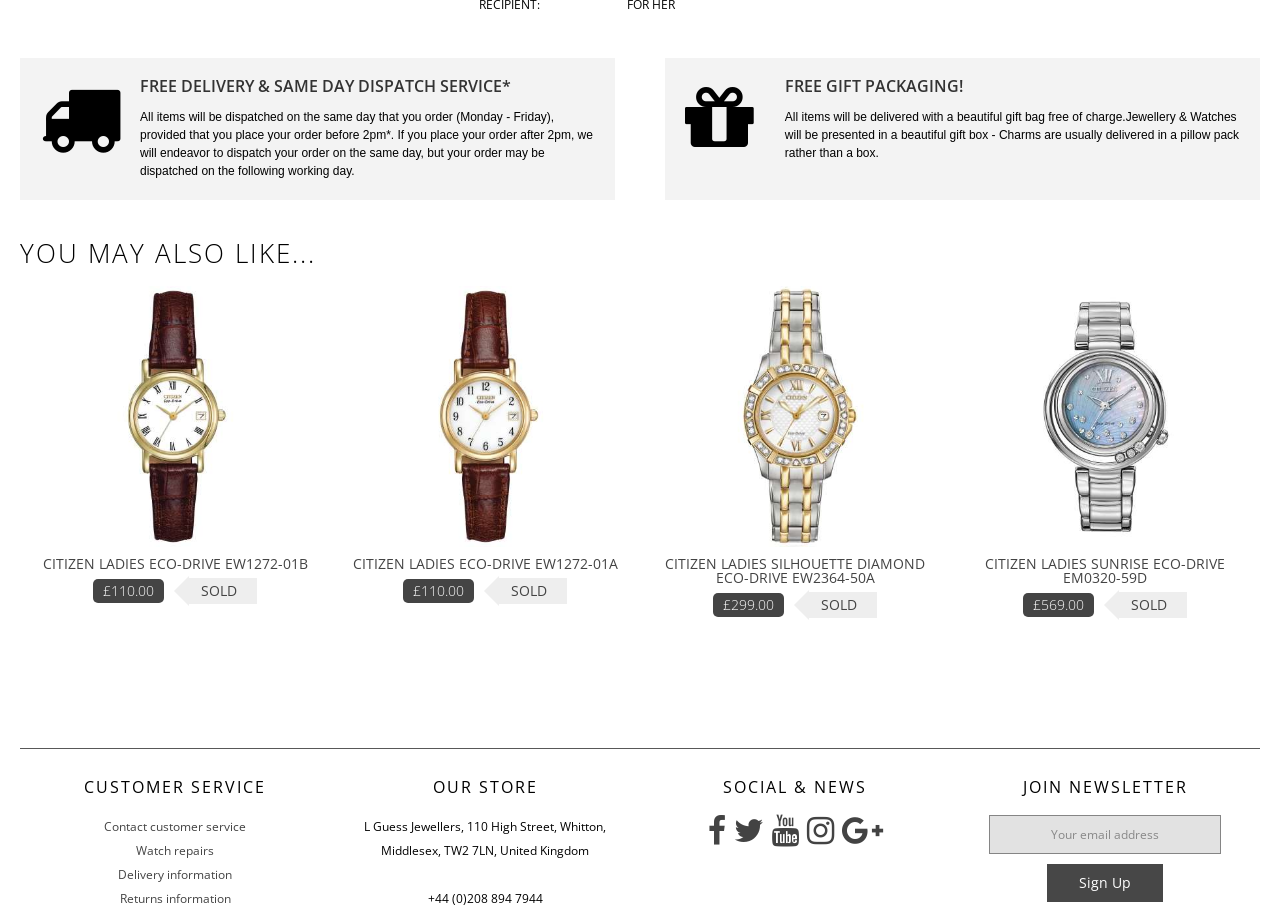Extract the bounding box coordinates for the described element: "Returns information". The coordinates should be represented as four float numbers between 0 and 1: [left, top, right, bottom].

[0.093, 0.98, 0.18, 0.999]